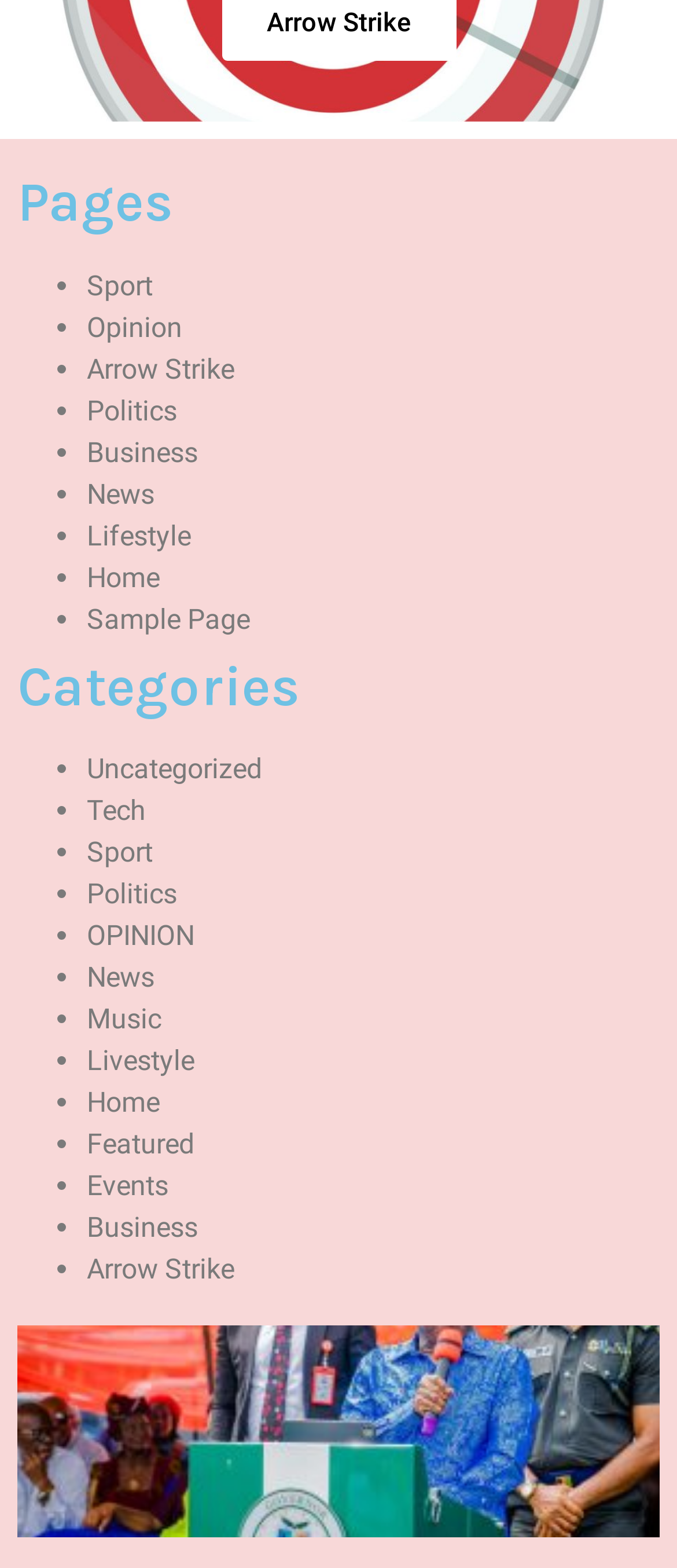Based on the element description Pre & Post Procedural Care, identify the bounding box of the UI element in the given webpage screenshot. The coordinates should be in the format (top-left x, top-left y, bottom-right x, bottom-right y) and must be between 0 and 1.

None